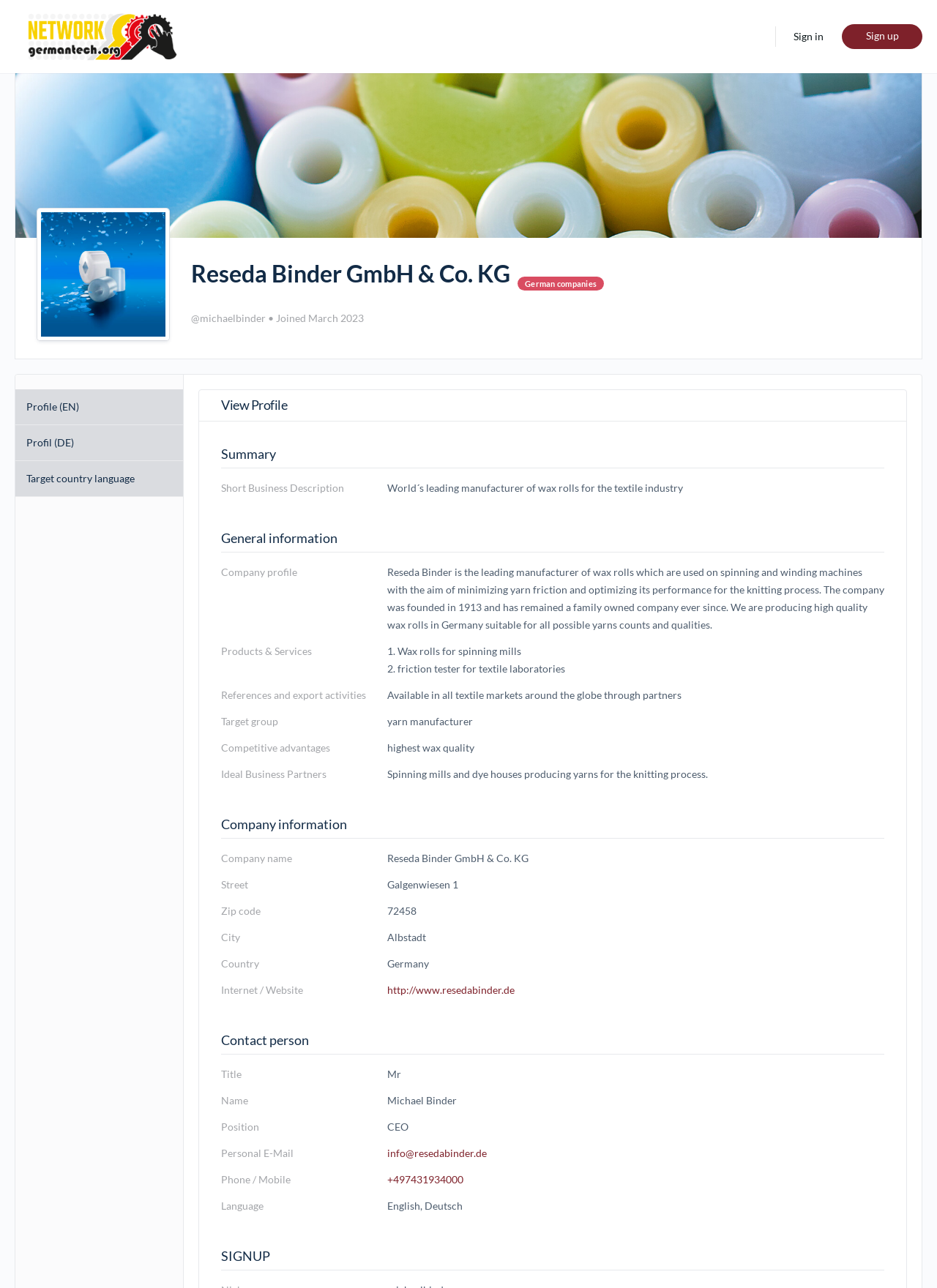Locate the bounding box coordinates of the area you need to click to fulfill this instruction: 'Submit search'. The coordinates must be in the form of four float numbers ranging from 0 to 1: [left, top, right, bottom].

None